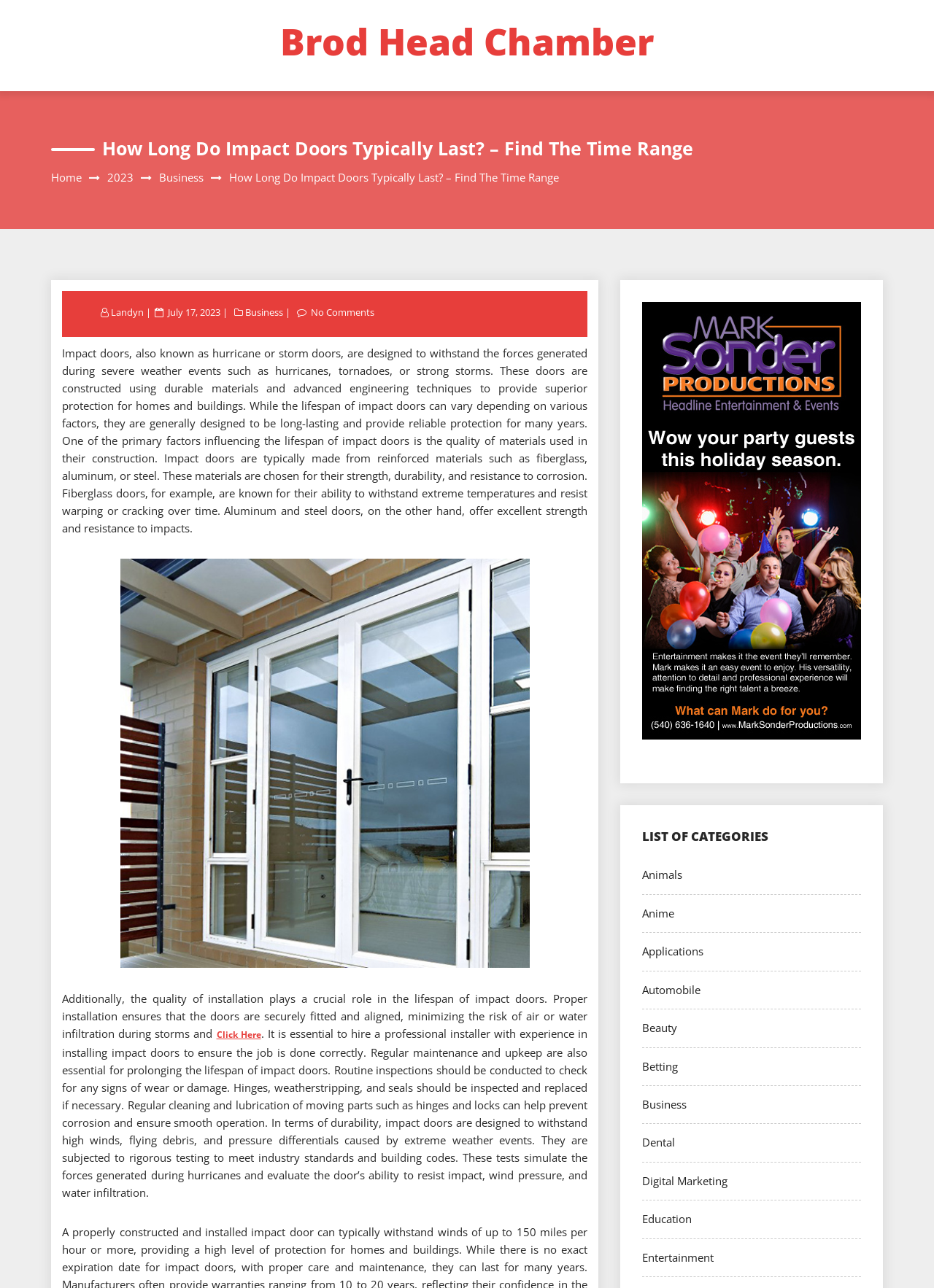What is the primary material used in impact doors?
Look at the screenshot and provide an in-depth answer.

According to the webpage, impact doors are constructed using durable materials and advanced engineering techniques. The text states that 'Impact doors are typically made from reinforced materials such as fiberglass, aluminum, or steel.' This indicates that these three materials are the primary materials used in impact doors.